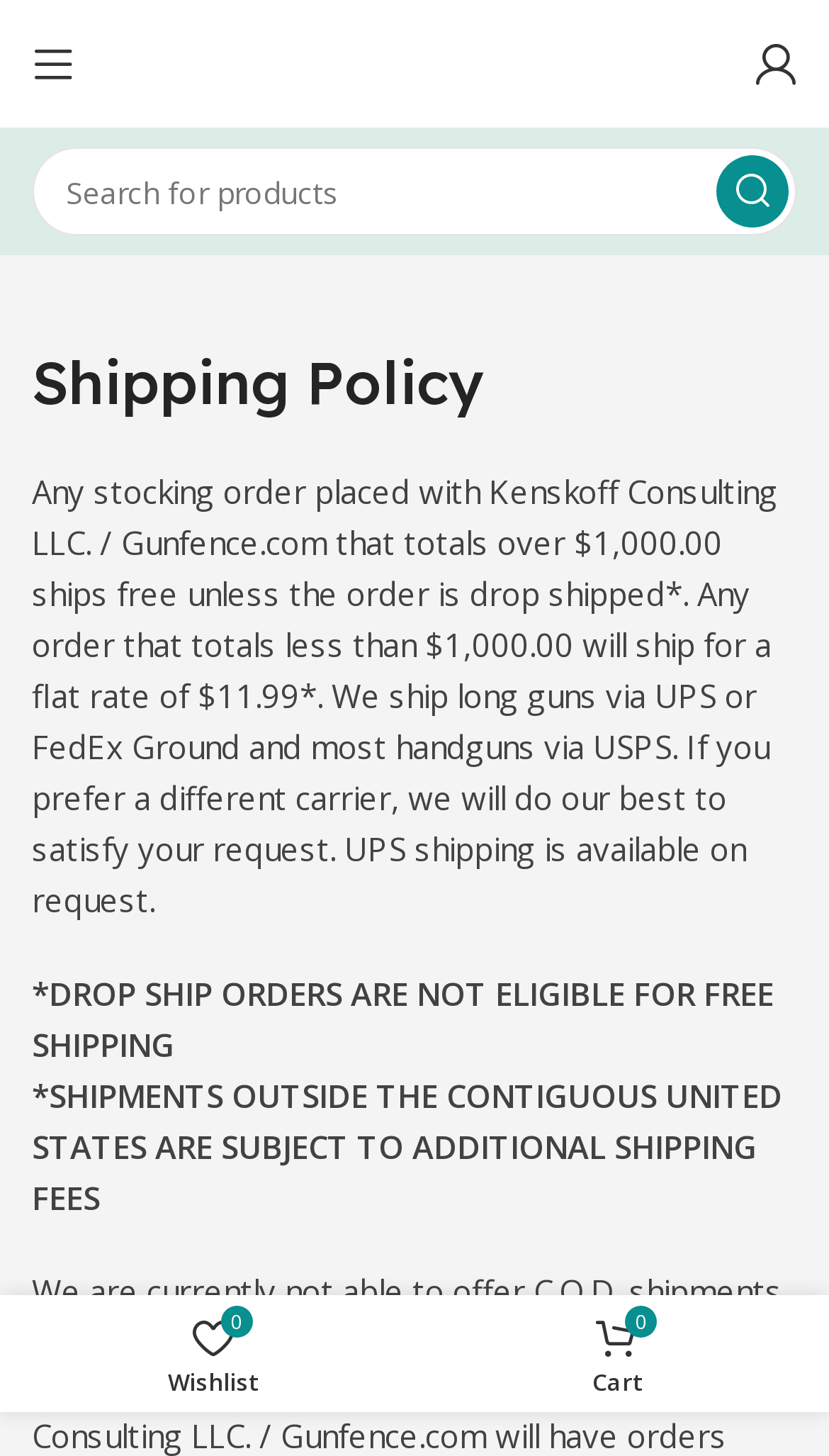By analyzing the image, answer the following question with a detailed response: Is C.O.D. shipment available?

The shipping policy explicitly states that they are currently not able to offer C.O.D. shipments.